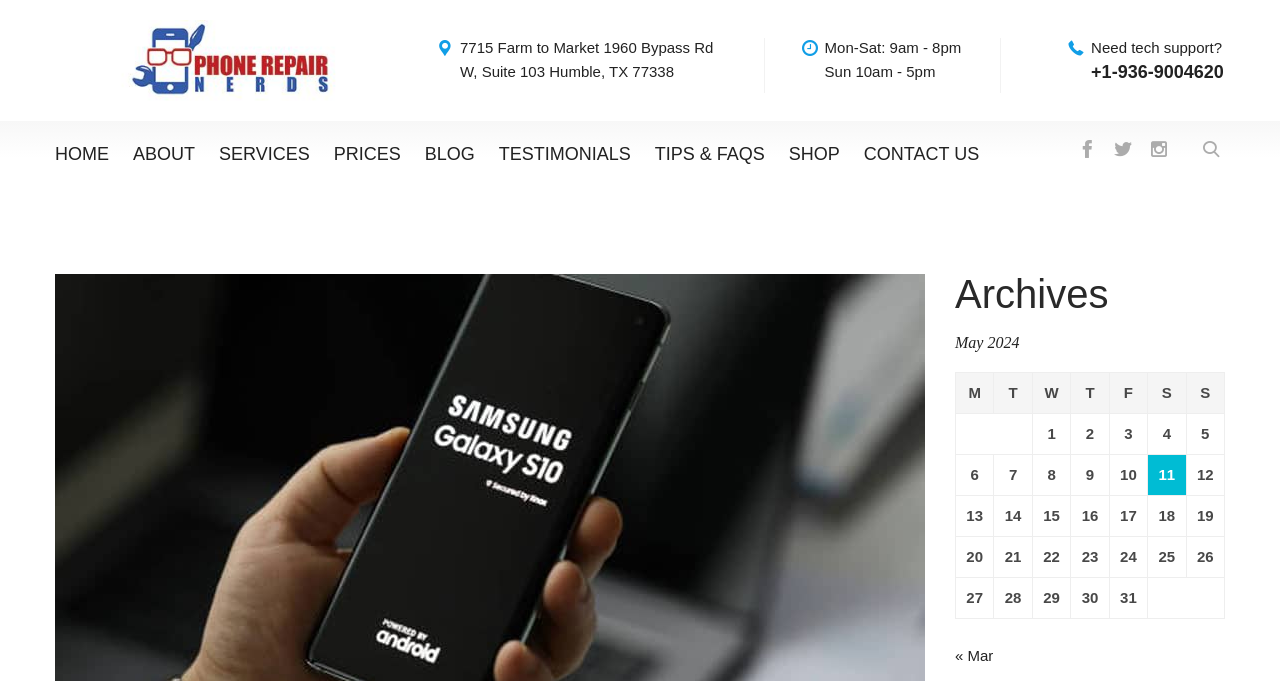What is the purpose of the table located at the bottom of the webpage?
Offer a detailed and exhaustive answer to the question.

I analyzed the table element located at the bottom of the webpage and found that it contains a calendar with dates and days of the week, suggesting that its purpose is to display a calendar.